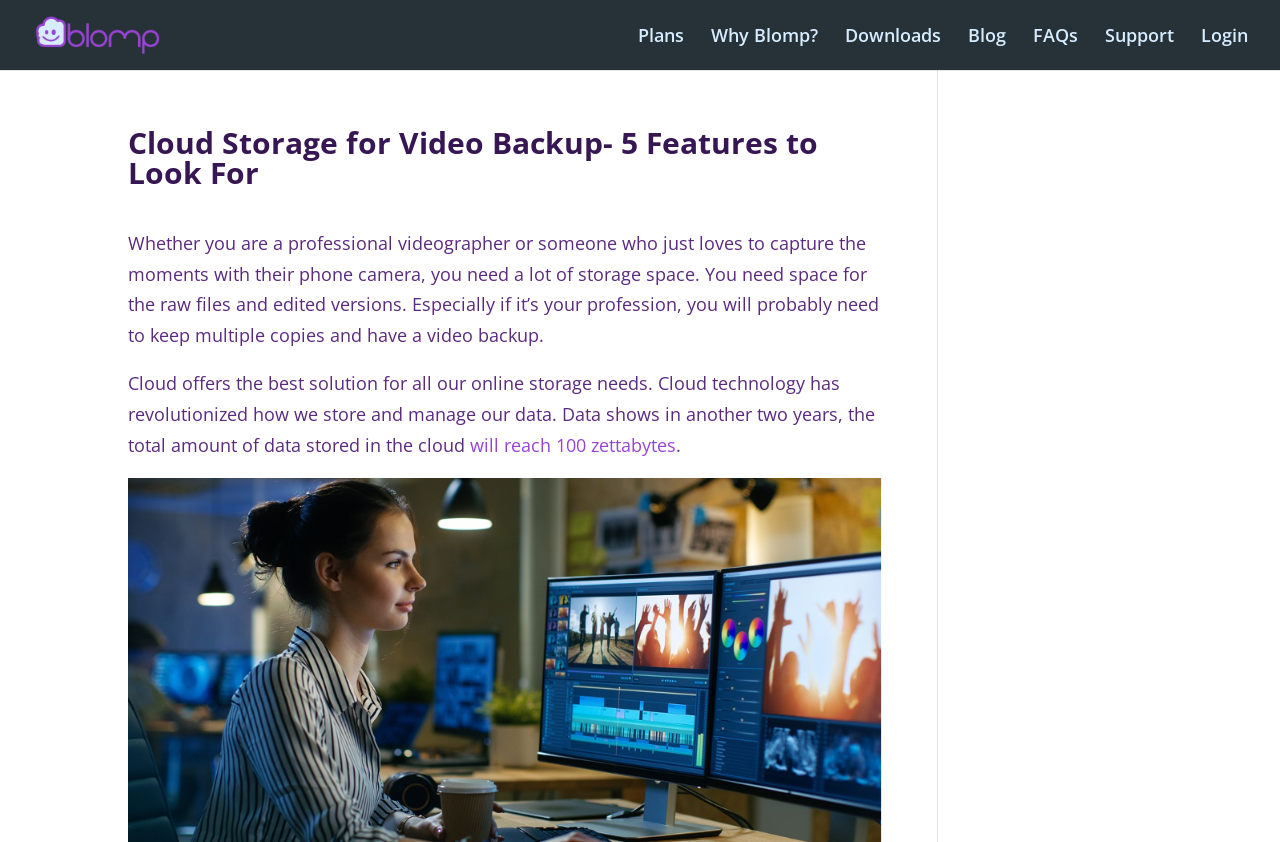Illustrate the webpage's structure and main components comprehensively.

The webpage is about cloud storage for video backup, highlighting the importance of having sufficient storage space for raw files and edited versions. At the top left corner, there is a logo of "Blomp" accompanied by a link to the website. 

On the top right corner, there are several links to different sections of the website, including "Plans", "Why Blomp?", "Downloads", "Blog", "FAQs", "Support", and "Login", arranged horizontally from left to right.

Below the logo, there is a main heading that reads "Cloud Storage for Video Backup- 5 Features to Look For". 

The main content of the webpage is divided into three paragraphs. The first paragraph explains the need for storage space, especially for professional videographers. The second paragraph discusses how cloud technology has revolutionized data storage and management. The third paragraph appears to be incomplete, with a link to a statistic about the projected amount of data stored in the cloud, which will reach 100 zettabytes in two years.